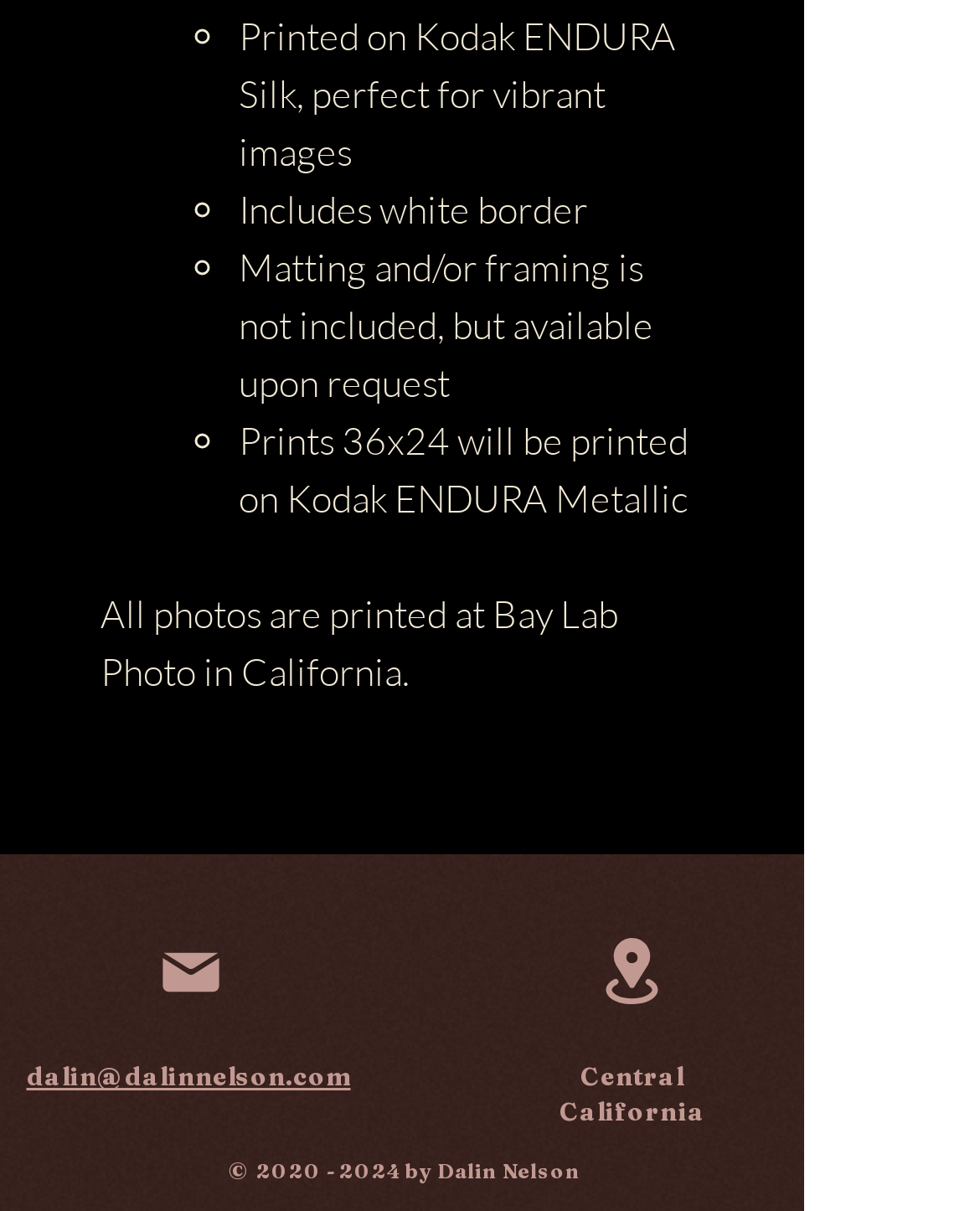Locate the bounding box of the UI element with the following description: "2020 - 2024".

[0.262, 0.957, 0.408, 0.978]